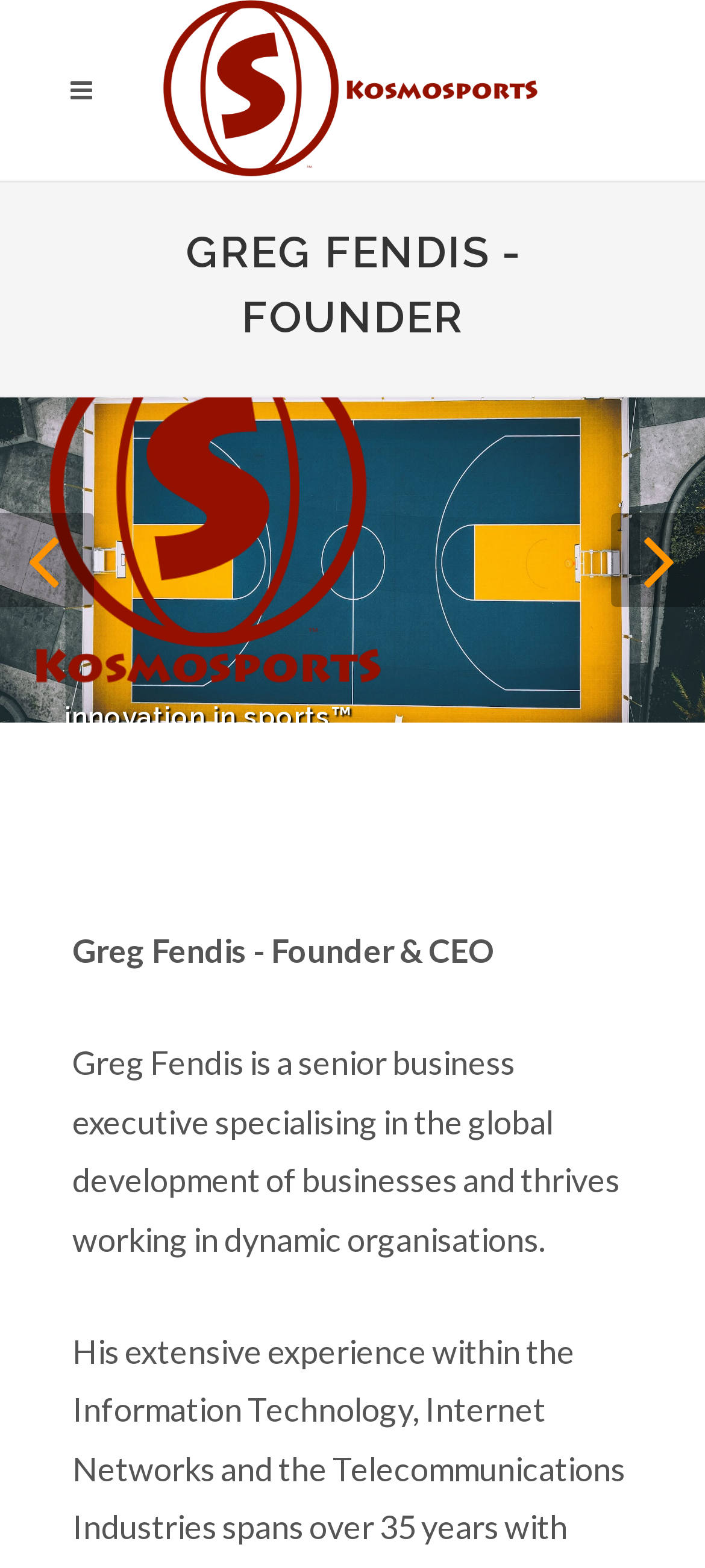What is the name of the founder?
Provide an in-depth and detailed explanation in response to the question.

The name of the founder can be found in the heading 'GREG FENDIS - FOUNDER' and also in the StaticText 'Greg Fendis - Founder & CEO'.